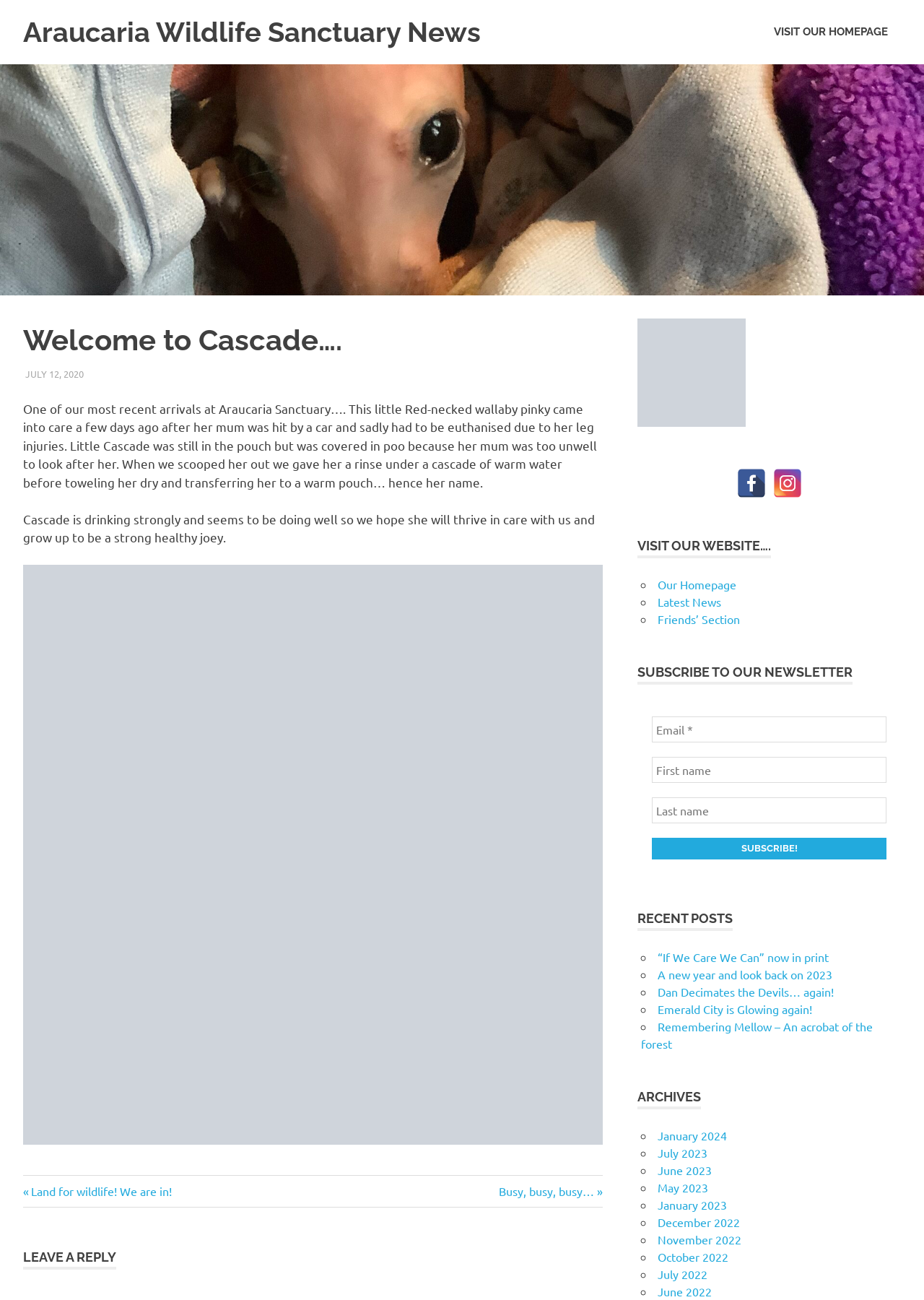What type of content is listed under 'Recent Posts'?
Please look at the screenshot and answer using one word or phrase.

Blog posts